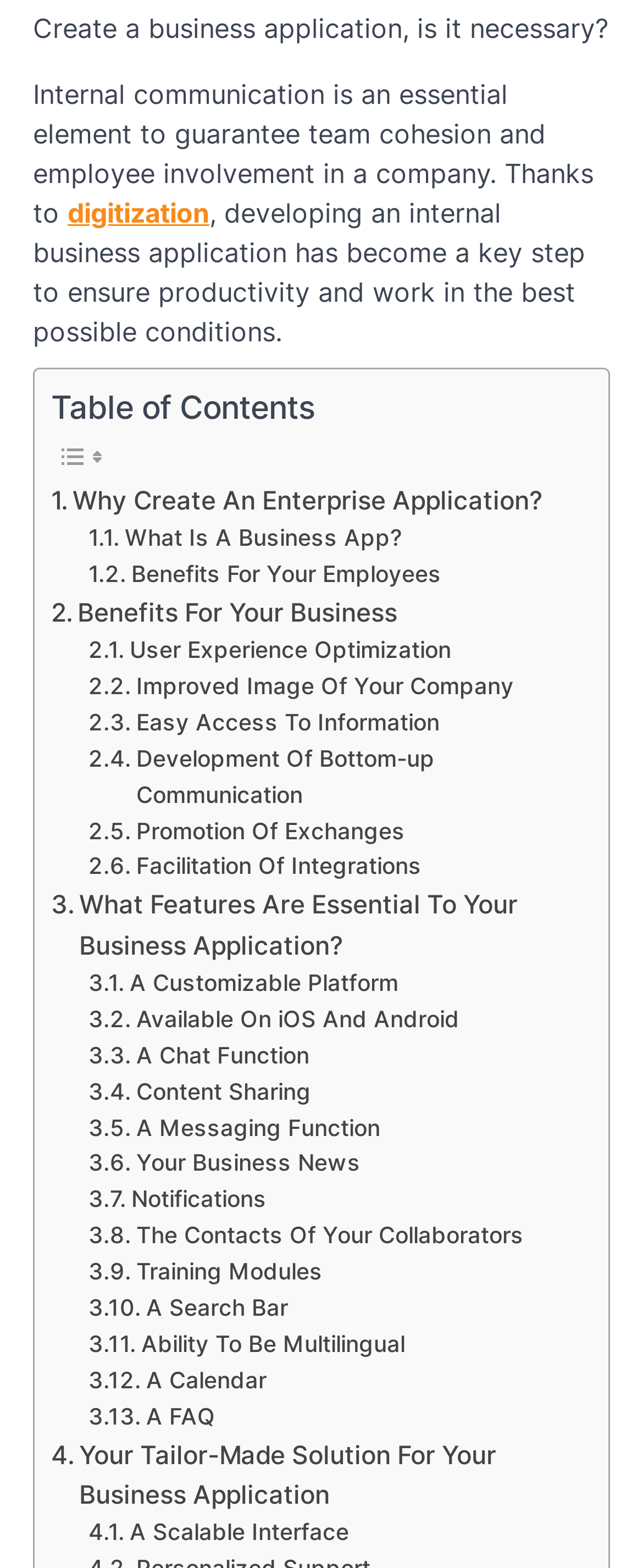Please indicate the bounding box coordinates for the clickable area to complete the following task: "Click on 'Your Tailor-Made Solution For Your Business Application'". The coordinates should be specified as four float numbers between 0 and 1, i.e., [left, top, right, bottom].

[0.079, 0.915, 0.895, 0.967]